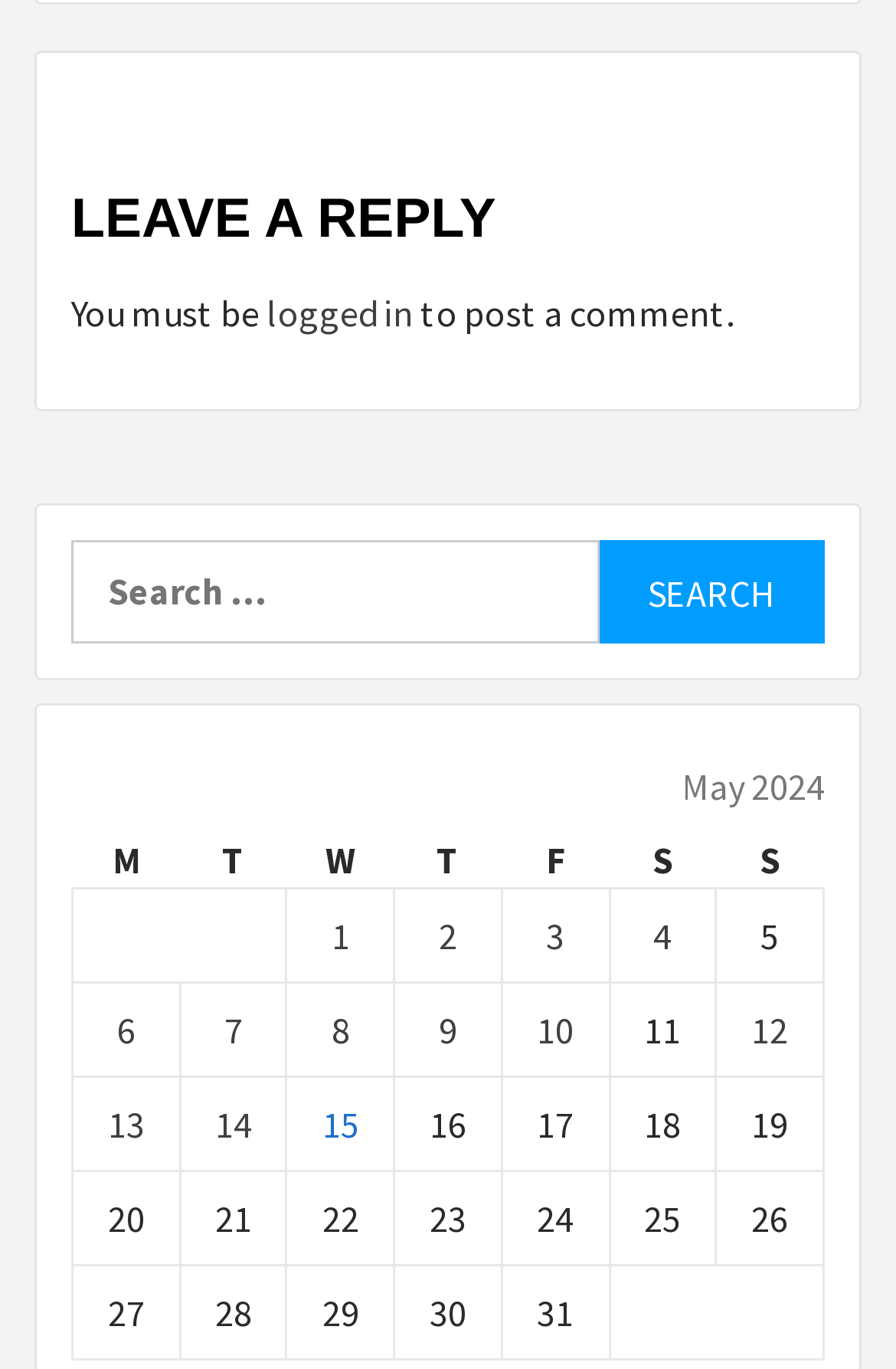Please specify the bounding box coordinates of the clickable section necessary to execute the following command: "Leave a reply".

[0.079, 0.114, 0.921, 0.209]